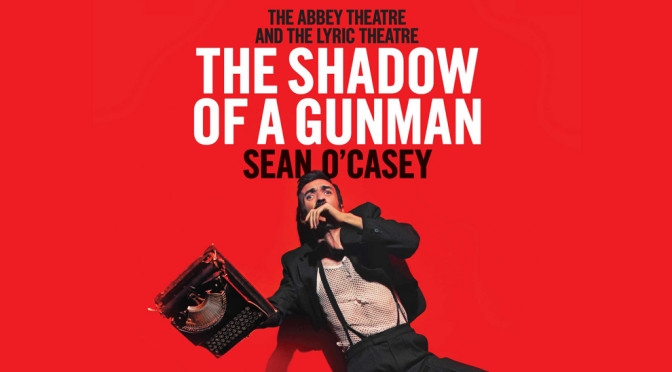Create a detailed narrative for the image.

The image is a promotional poster for the co-production of "The Shadow of a Gunman," a play by Sean O’Casey, presented by the Abbey Theatre and the Lyric Theatre. The striking visual features a dramatic red background, enhancing the prominent text that reads the title in bold, white lettering. The poster showcases an actor in character, dressed in a black outfit with a white shirt, appearing to engage with an object that suggests a sense of urgency or emotion. The overall design conveys the intense themes of the play, aimed at drawing the audience's attention to this notable theatrical production. The play is set to run from June 12, 2015, to August 1, 2015, and highlights the collaboration between two prestigious theaters.